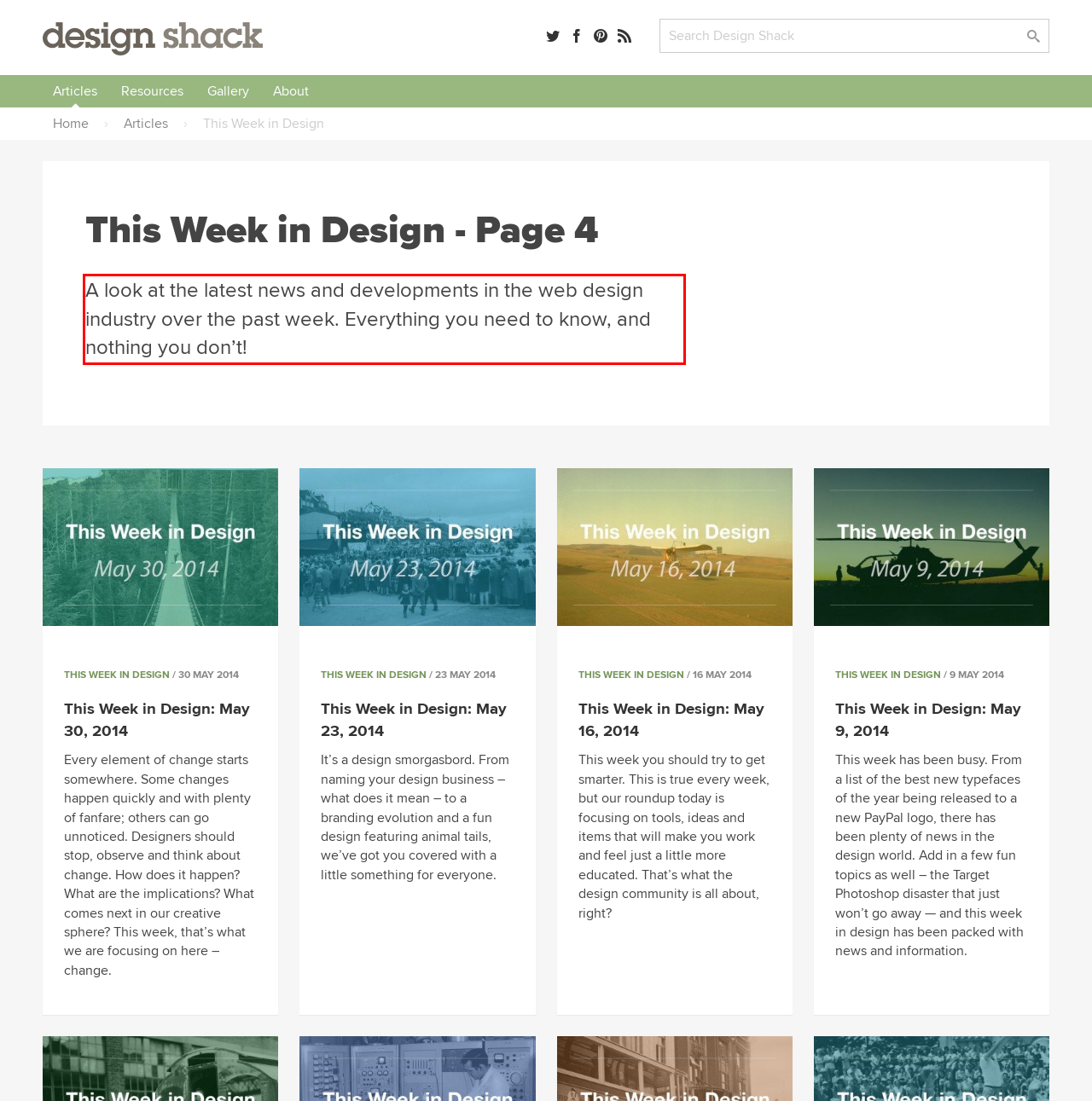You are looking at a screenshot of a webpage with a red rectangle bounding box. Use OCR to identify and extract the text content found inside this red bounding box.

A look at the latest news and developments in the web design industry over the past week. Everything you need to know, and nothing you don’t!